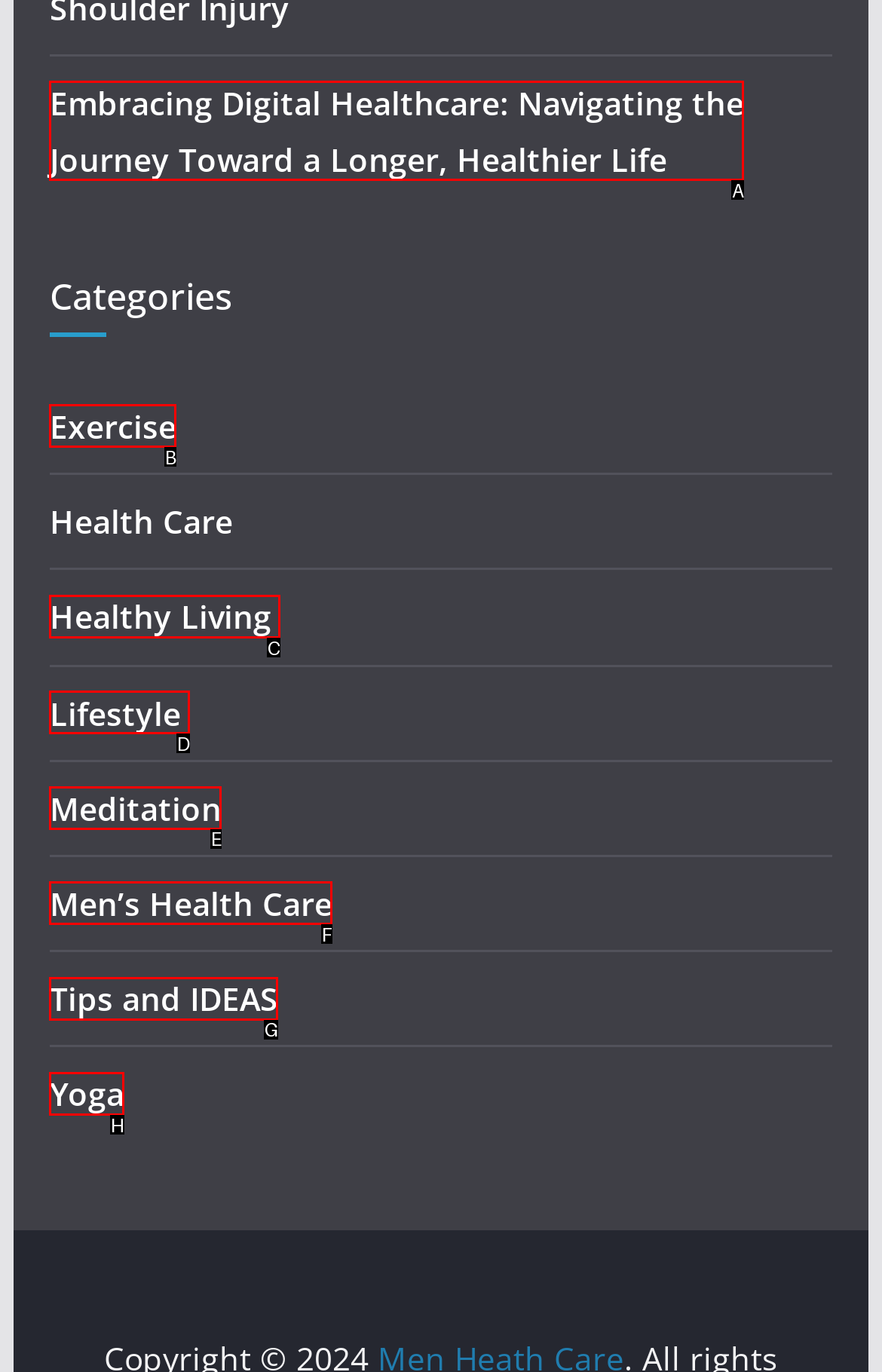Choose the letter of the UI element that aligns with the following description: Exercise
State your answer as the letter from the listed options.

B